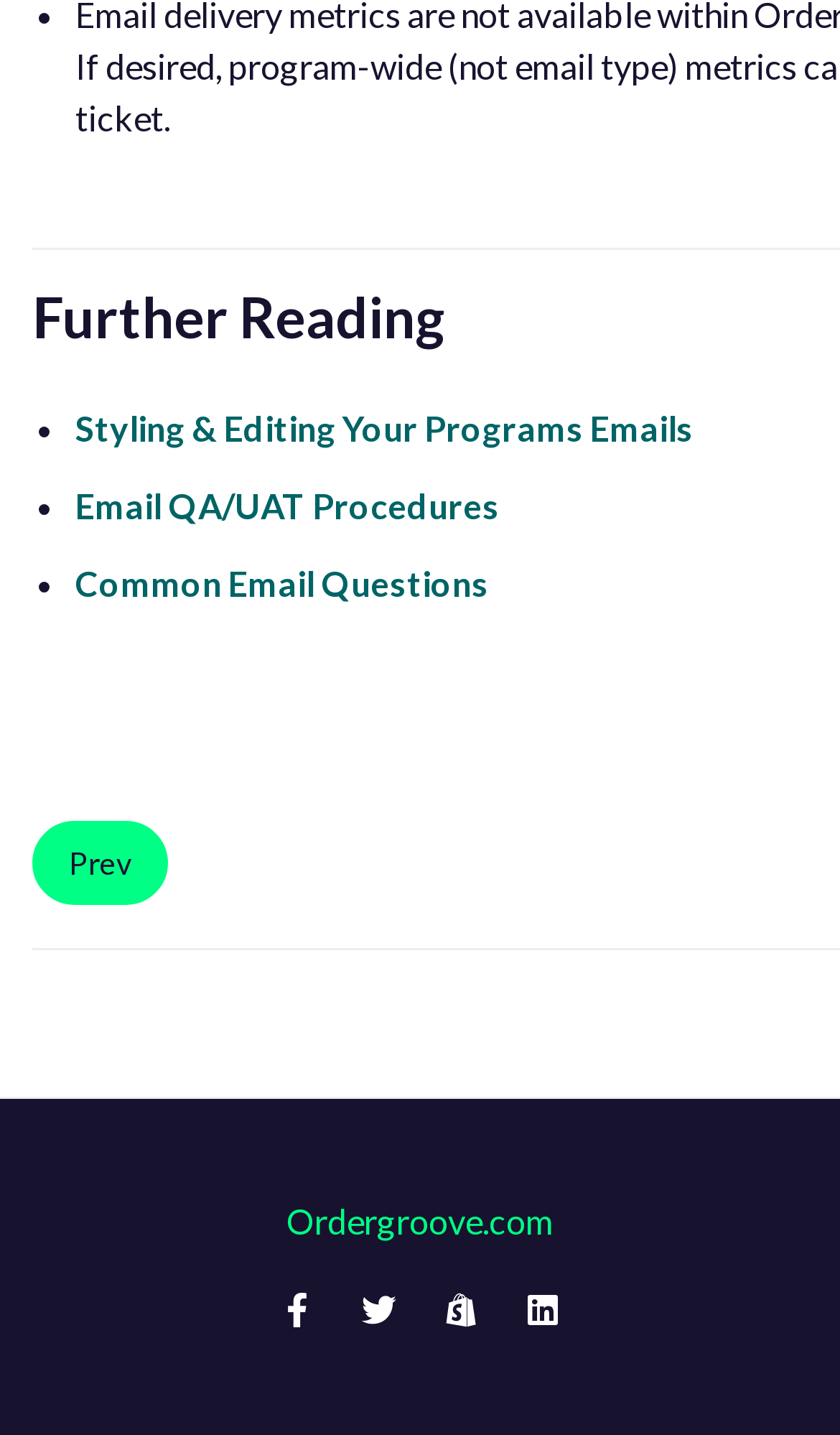Please provide a one-word or phrase answer to the question: 
What are the icons located at the bottom right corner of the page?

Social media icons